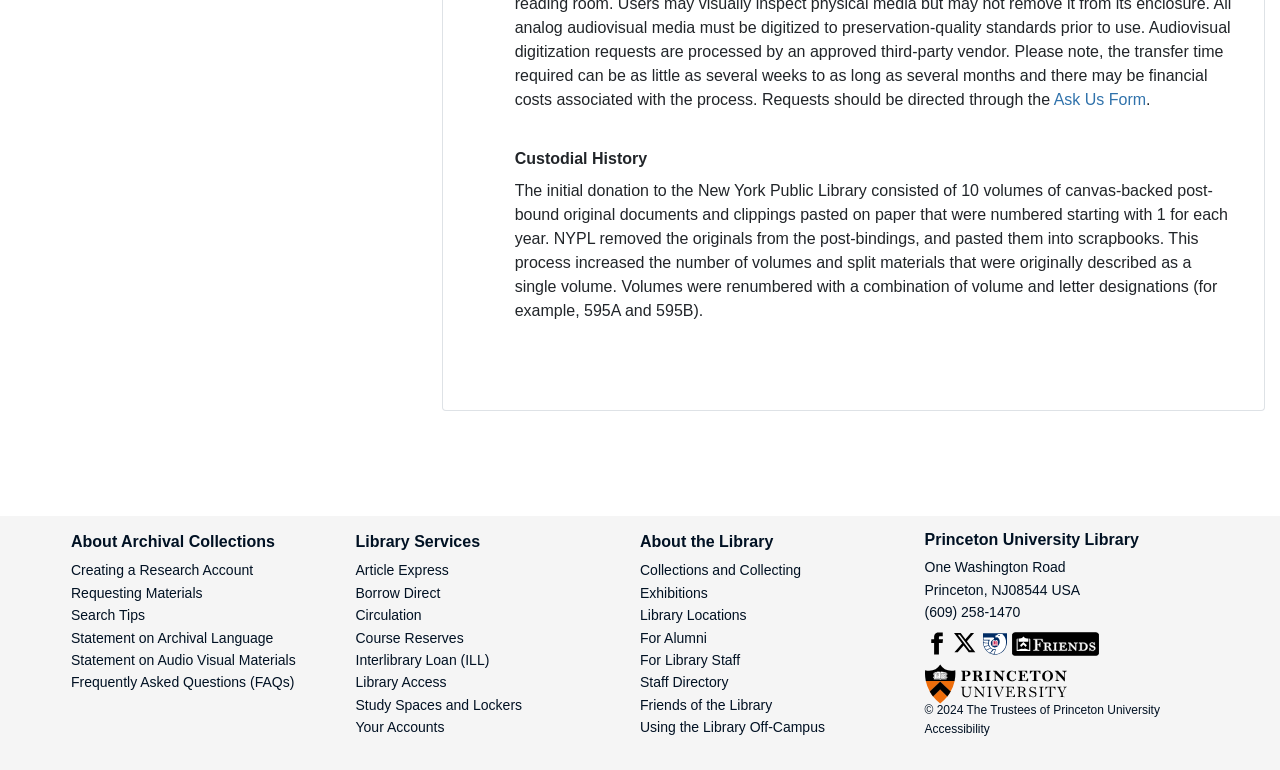Locate the bounding box coordinates of the element I should click to achieve the following instruction: "Call (609) 258-1470".

[0.722, 0.784, 0.797, 0.805]